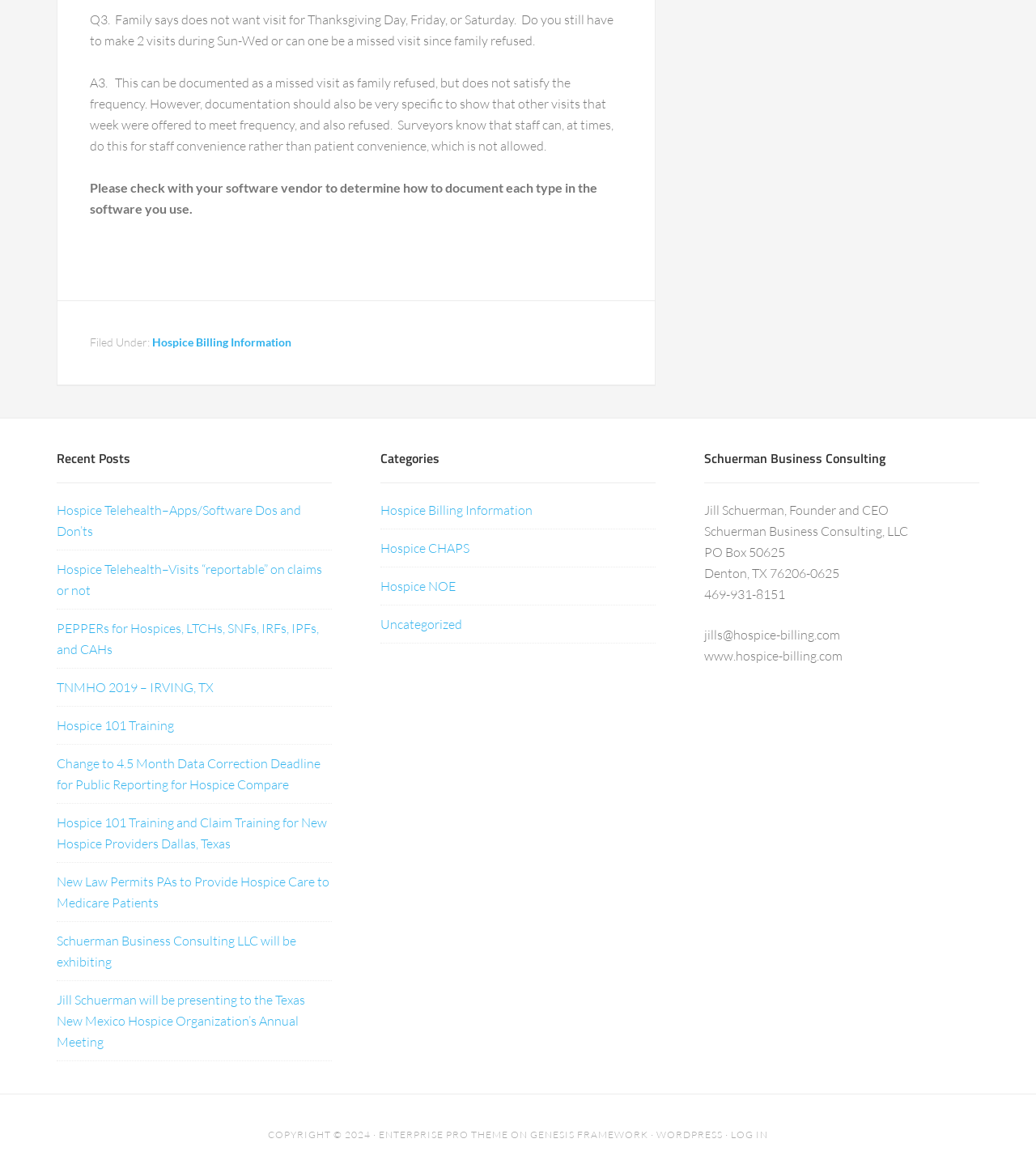Locate the UI element described as follows: "Hospice NOE". Return the bounding box coordinates as four float numbers between 0 and 1 in the order [left, top, right, bottom].

[0.367, 0.498, 0.44, 0.512]